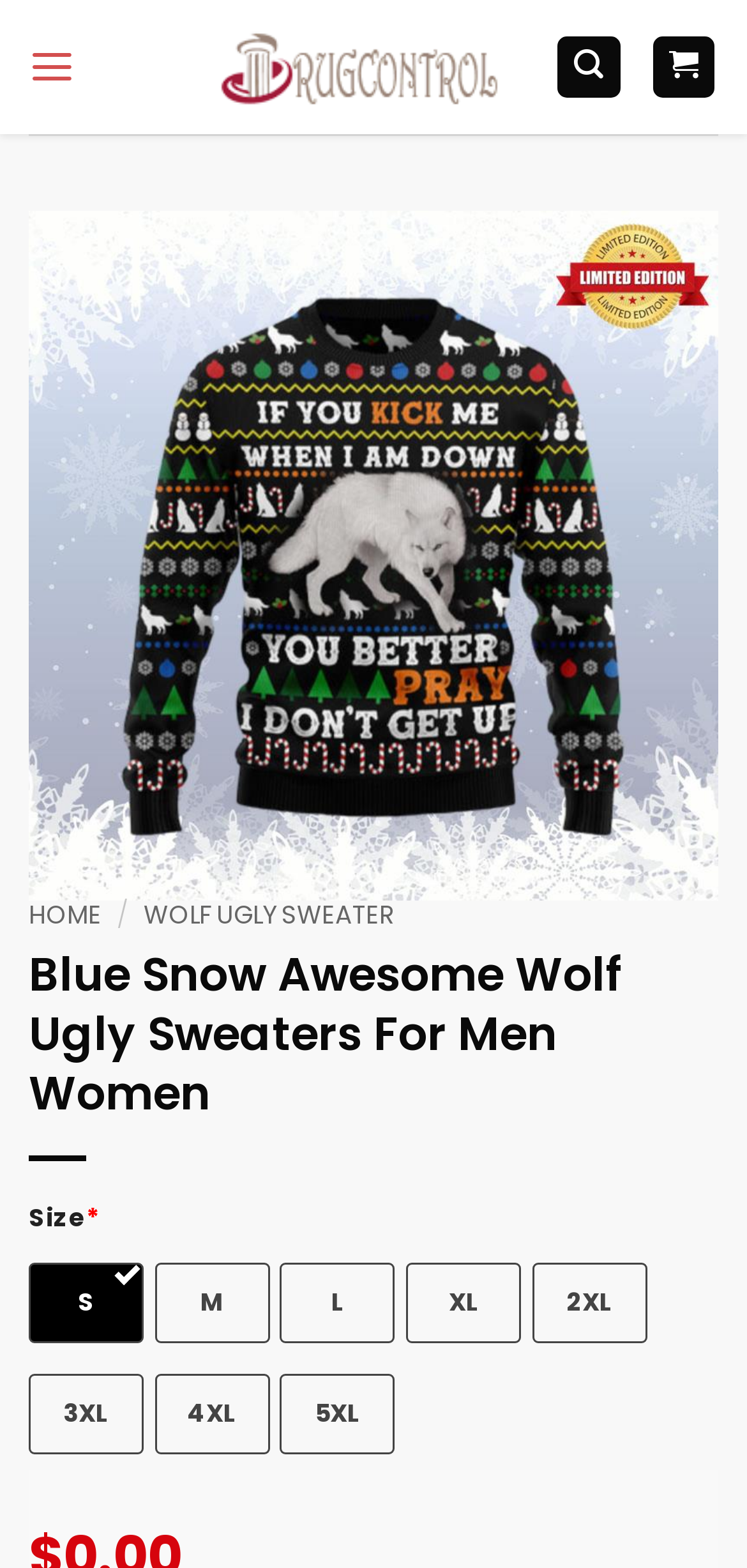Create a full and detailed caption for the entire webpage.

This webpage is about Blue Snow Awesome Wolf Ugly Sweaters for men and women, specifically showcasing a product for Christmas 2023. 

At the top left corner, there is a link to "RugControl" accompanied by an image. Next to it, on the top right corner, there are three links: "Menu", "Search", and an icon represented by "\ue908". 

Below these links, there is a large figure that occupies most of the page, containing an image of the ugly sweater and a link to "Blue Snow Awesome Wolf Ugly Sweaters For Men Women". 

On the left side of the page, there are navigation links: "HOME", a separator "/", and "WOLF UGLY SWEATER". 

Below the navigation links, there is a heading that reads "Blue Snow Awesome Wolf Ugly Sweaters For Men Women". 

Further down, there is a section for selecting the size of the sweater, with options ranging from "S" to "5XL" presented as radio buttons. Each size option has a corresponding generic label.